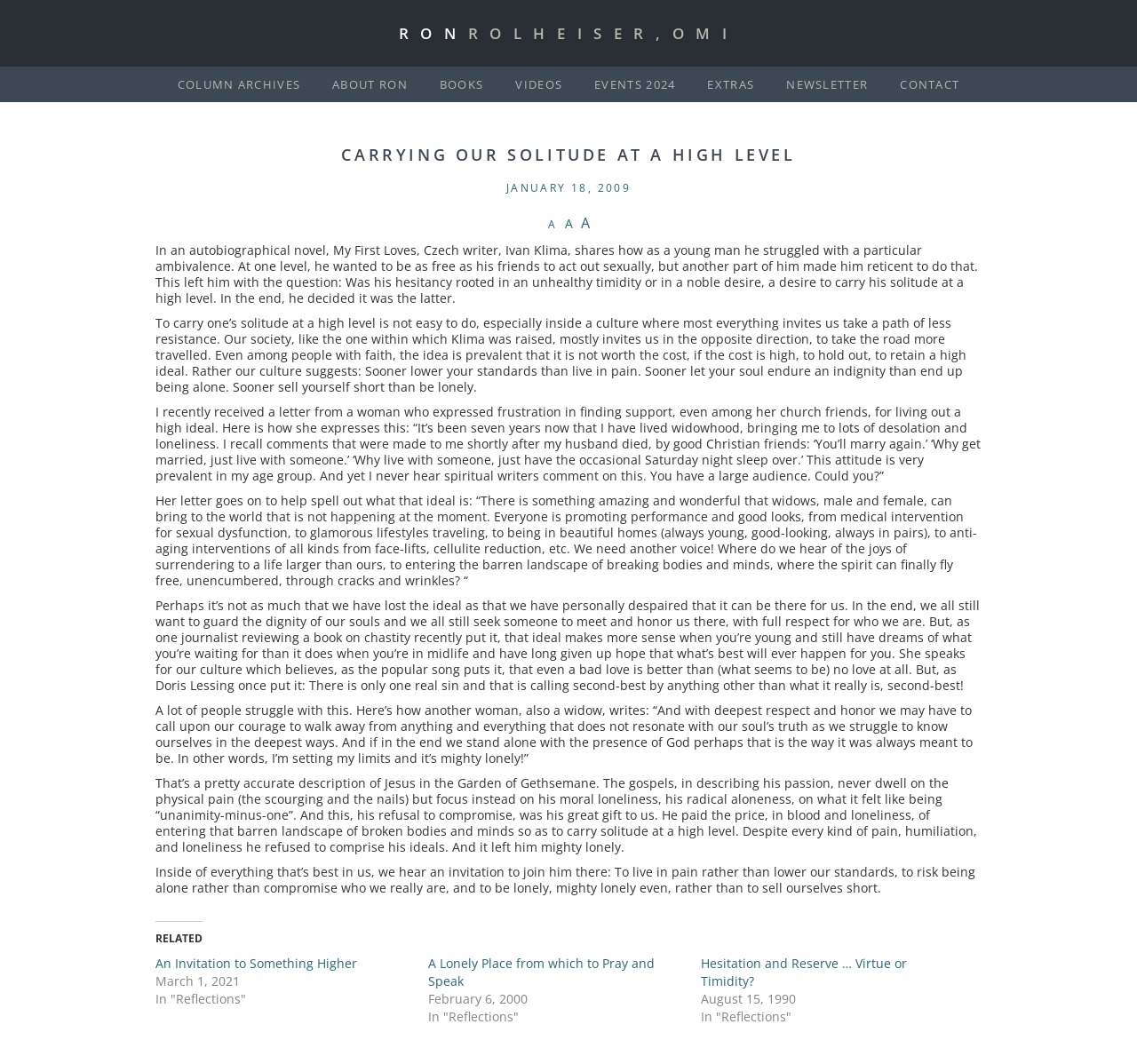Locate the bounding box coordinates of the clickable part needed for the task: "Click the 'Modular Mezzanine Floor' link".

None